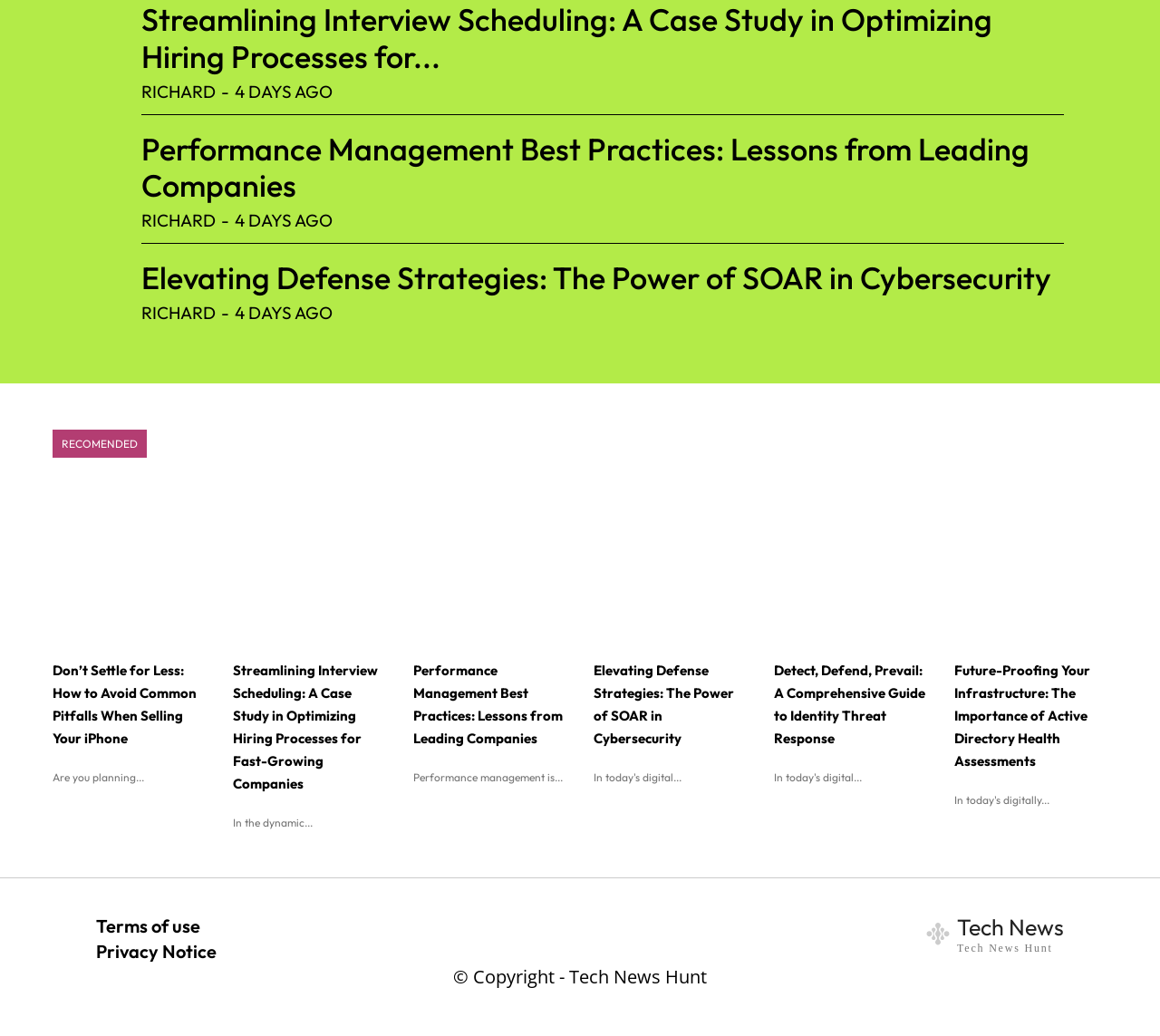Bounding box coordinates are specified in the format (top-left x, top-left y, bottom-right x, bottom-right y). All values are floating point numbers bounded between 0 and 1. Please provide the bounding box coordinate of the region this sentence describes: Tech NewsTech News Hunt

[0.48, 0.882, 0.917, 0.92]